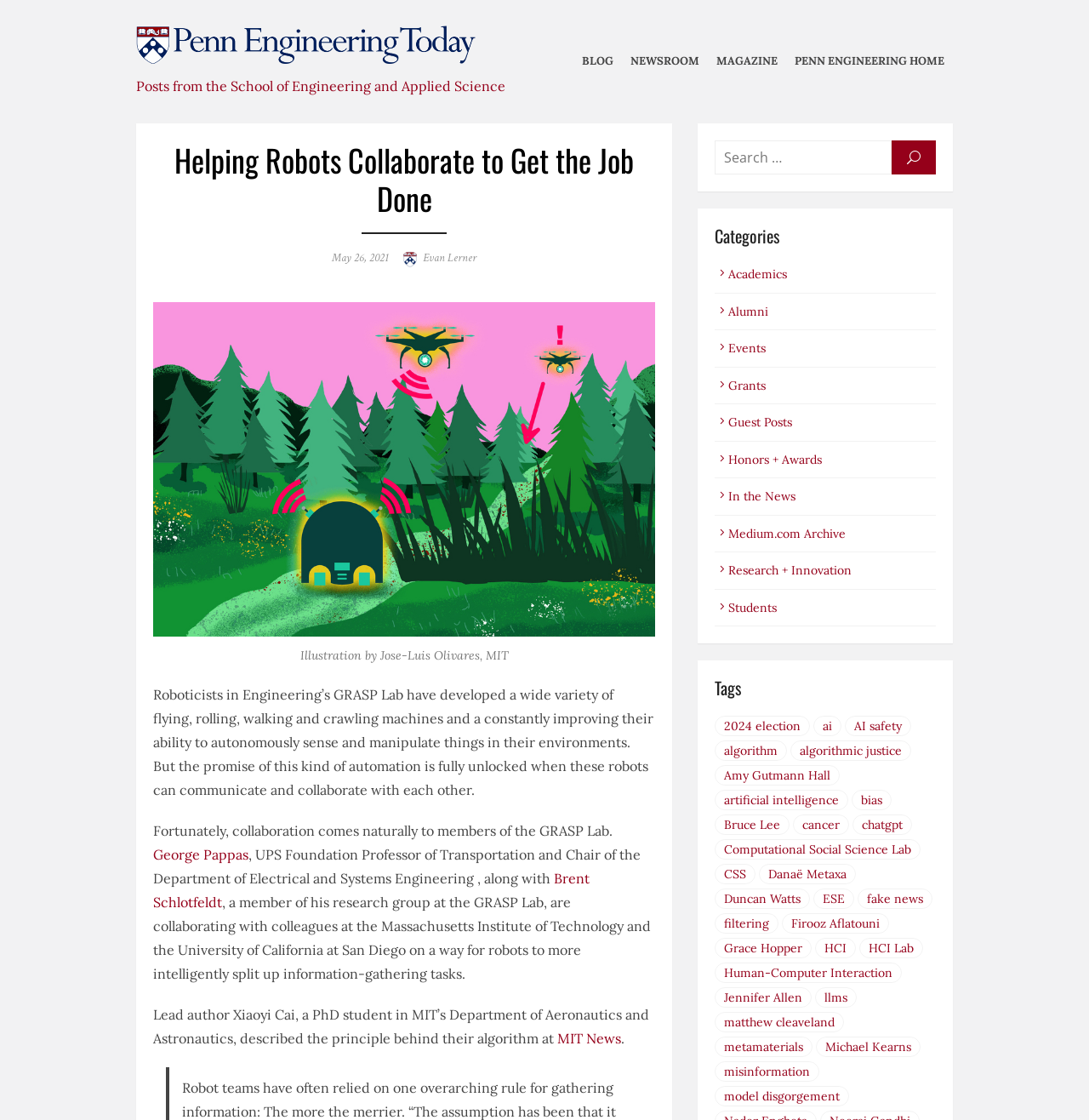What is the name of the blog?
Answer the question with a single word or phrase derived from the image.

Penn Engineering Blog